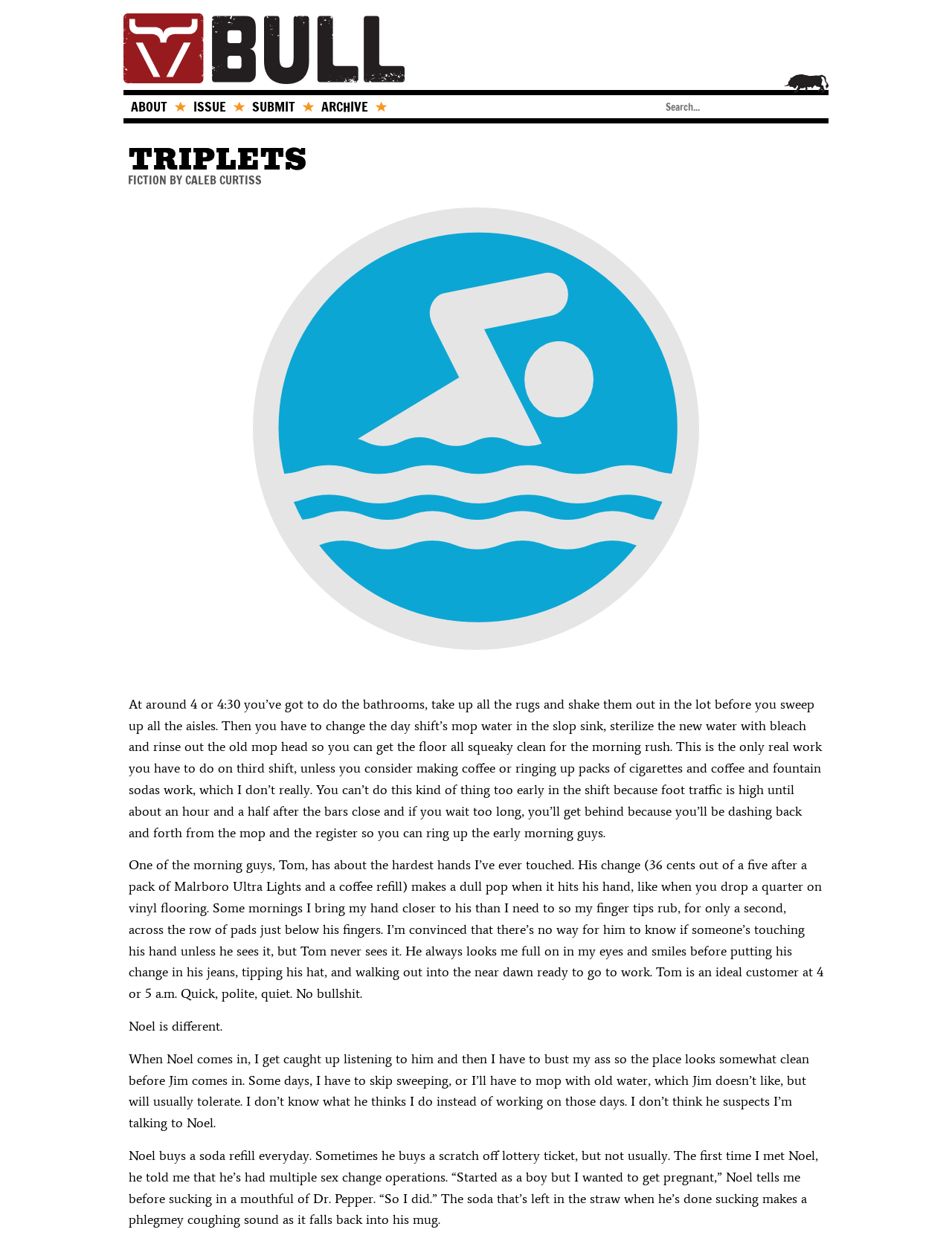Determine the bounding box coordinates for the area you should click to complete the following instruction: "Click the ABOUT link".

[0.13, 0.078, 0.195, 0.093]